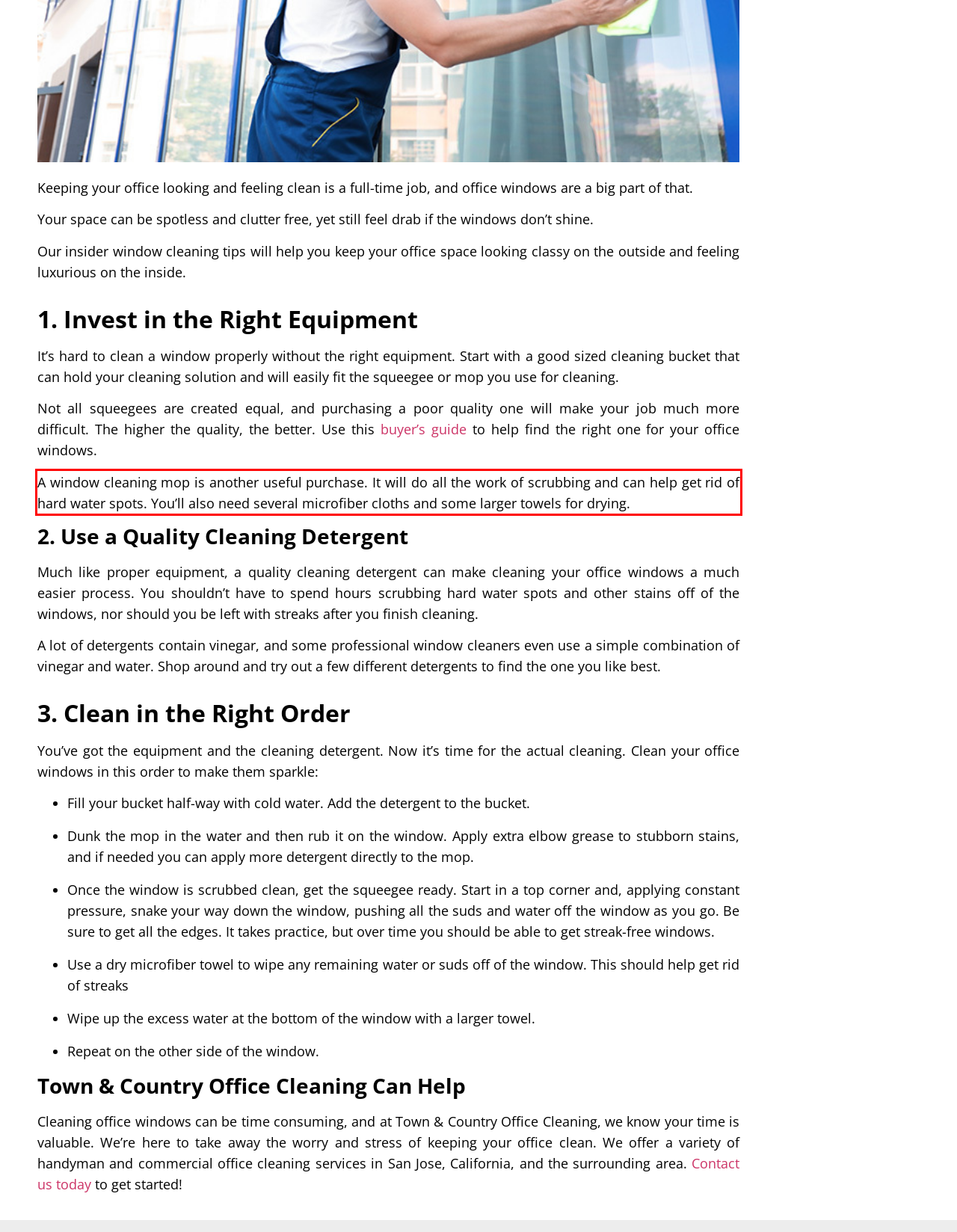Please identify and extract the text content from the UI element encased in a red bounding box on the provided webpage screenshot.

A window cleaning mop is another useful purchase. It will do all the work of scrubbing and can help get rid of hard water spots. You’ll also need several microfiber cloths and some larger towels for drying.